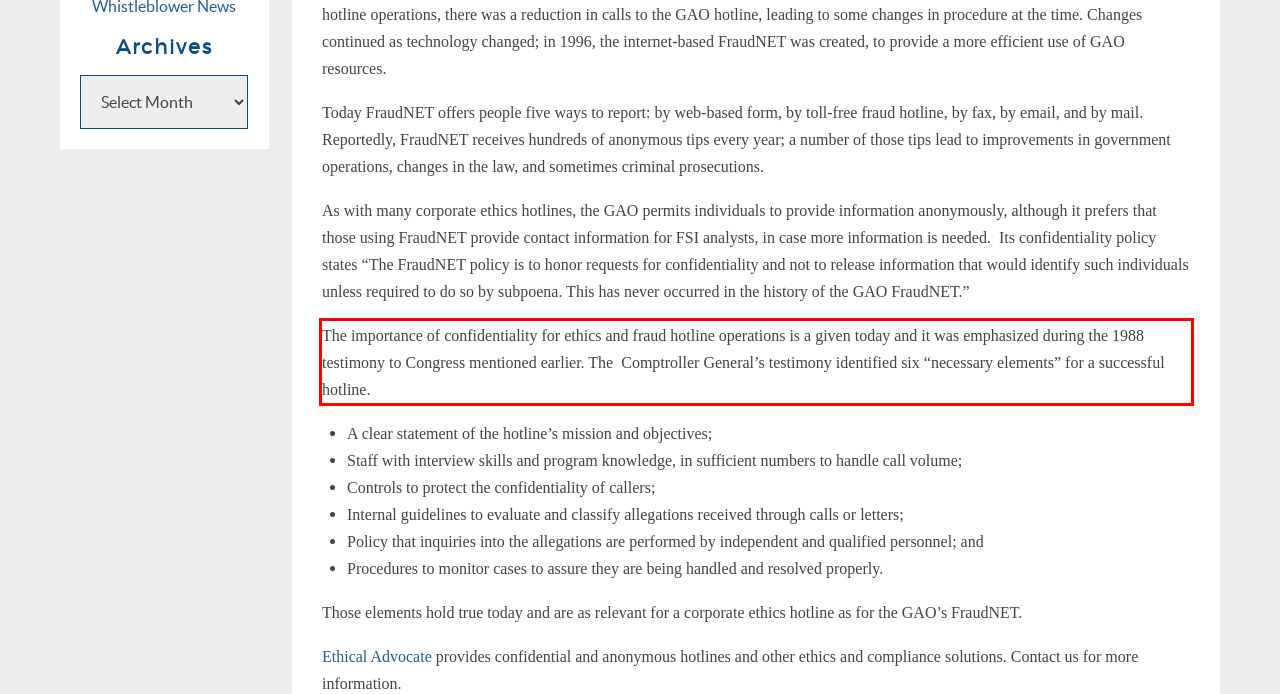In the screenshot of the webpage, find the red bounding box and perform OCR to obtain the text content restricted within this red bounding box.

The importance of confidentiality for ethics and fraud hotline operations is a given today and it was emphasized during the 1988 testimony to Congress mentioned earlier. The Comptroller General’s testimony identified six “necessary elements” for a successful hotline.